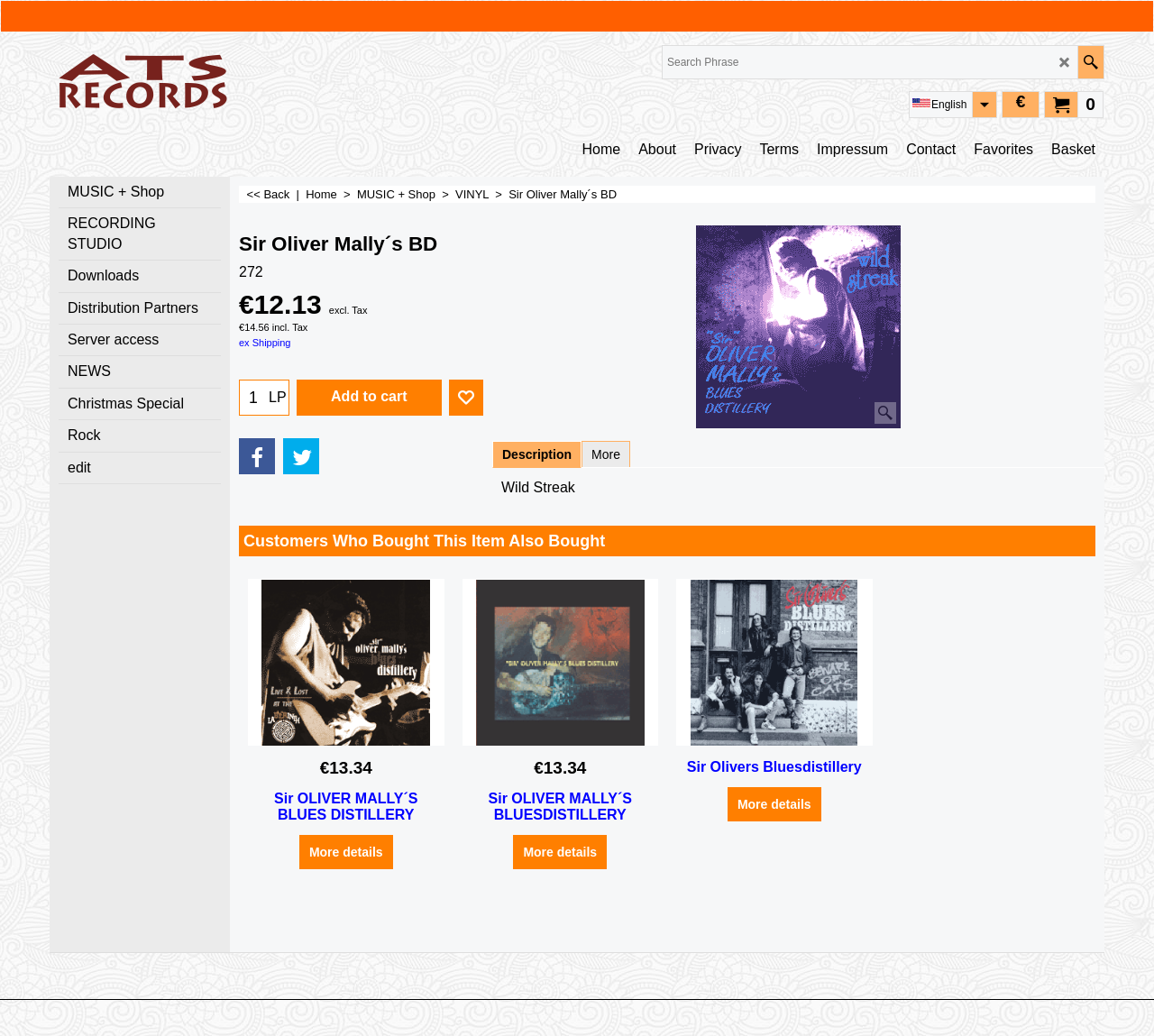Identify the bounding box coordinates of the element that should be clicked to fulfill this task: "Add to cart". The coordinates should be provided as four float numbers between 0 and 1, i.e., [left, top, right, bottom].

[0.257, 0.367, 0.382, 0.401]